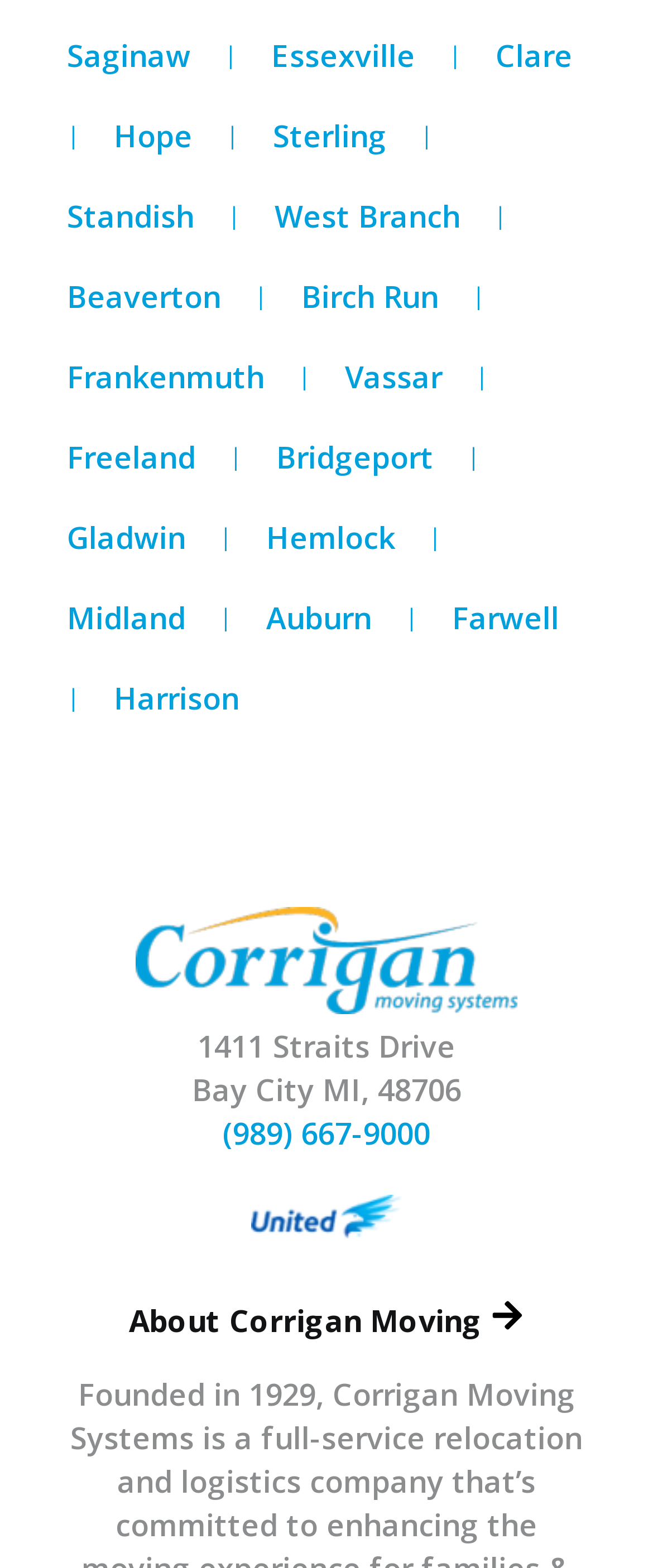How many images are on this webpage?
Look at the image and respond with a one-word or short-phrase answer.

2